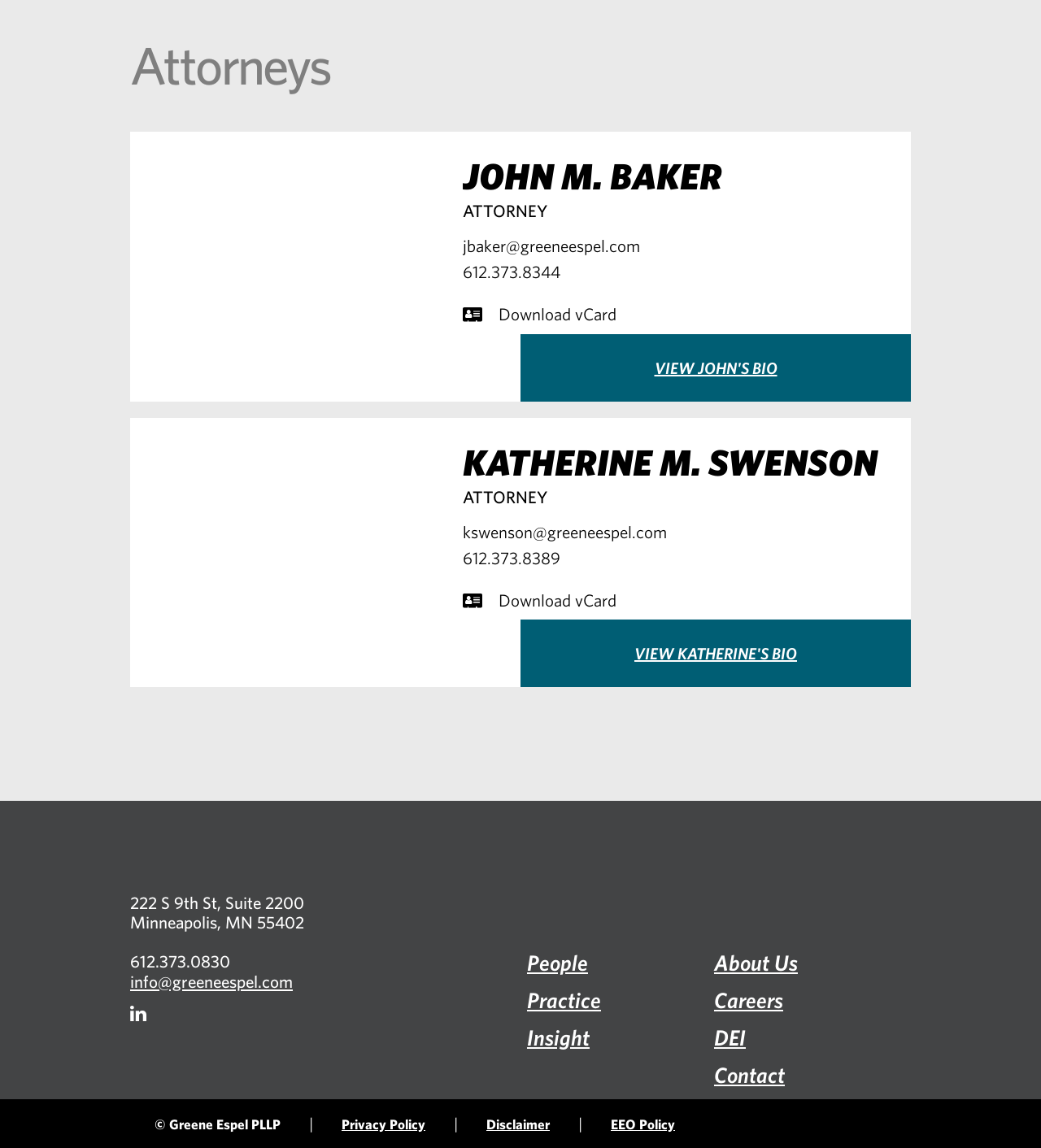What is the name of the first attorney?
Examine the webpage screenshot and provide an in-depth answer to the question.

The first attorney's name can be found in the heading element with the text 'JOHN M. BAKER' and also in the image element with the text 'John M. Baker'.